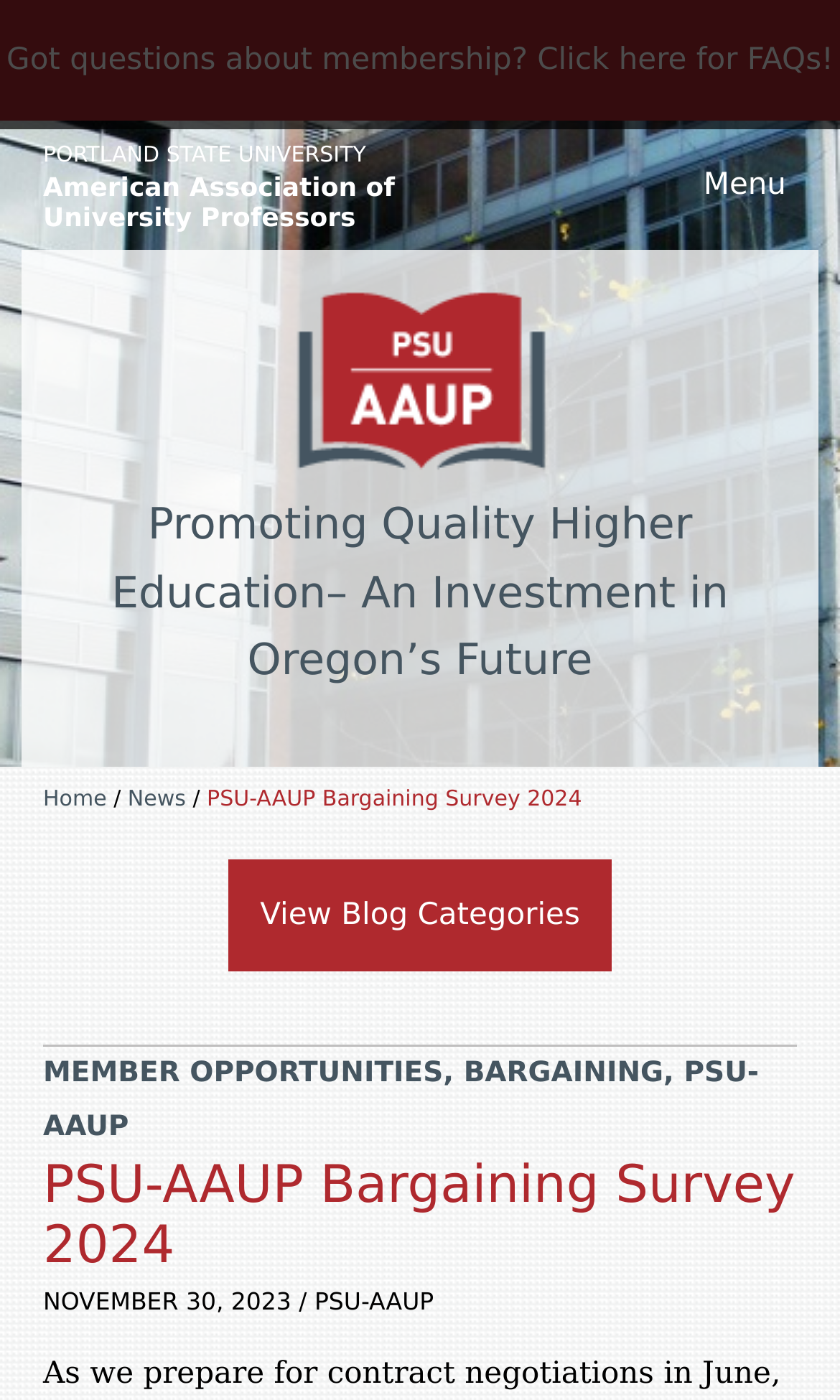How many main navigation items are there?
Please give a detailed and elaborate answer to the question.

I counted the number of main navigation items by looking at the links and static text elements at coordinates [0.051, 0.563, 0.127, 0.58], [0.127, 0.563, 0.152, 0.58], and [0.152, 0.563, 0.221, 0.58], which correspond to 'Home', '/', and 'News' respectively.